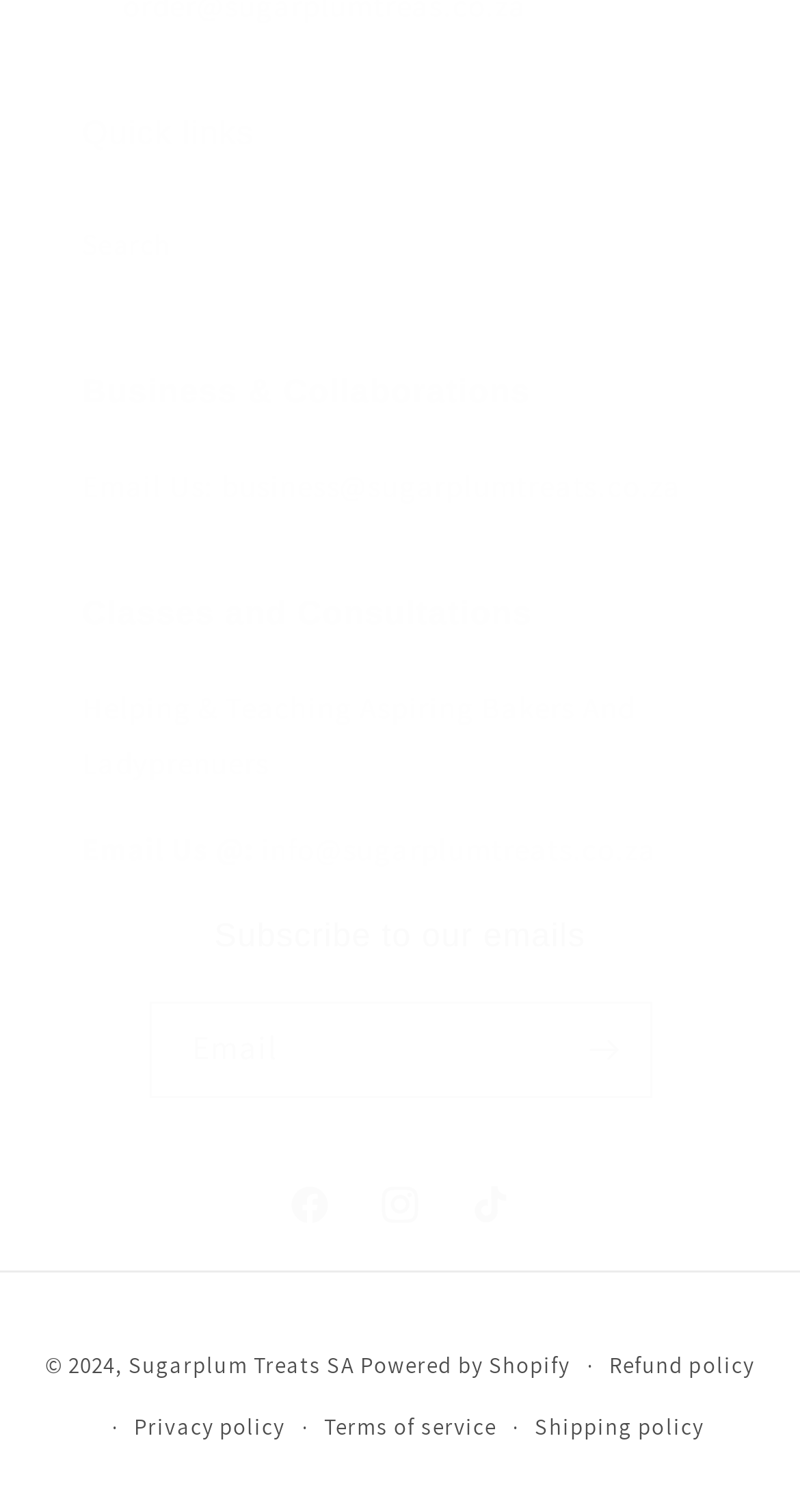Identify the bounding box coordinates for the element you need to click to achieve the following task: "View the refund policy". Provide the bounding box coordinates as four float numbers between 0 and 1, in the form [left, top, right, bottom].

[0.761, 0.882, 0.944, 0.924]